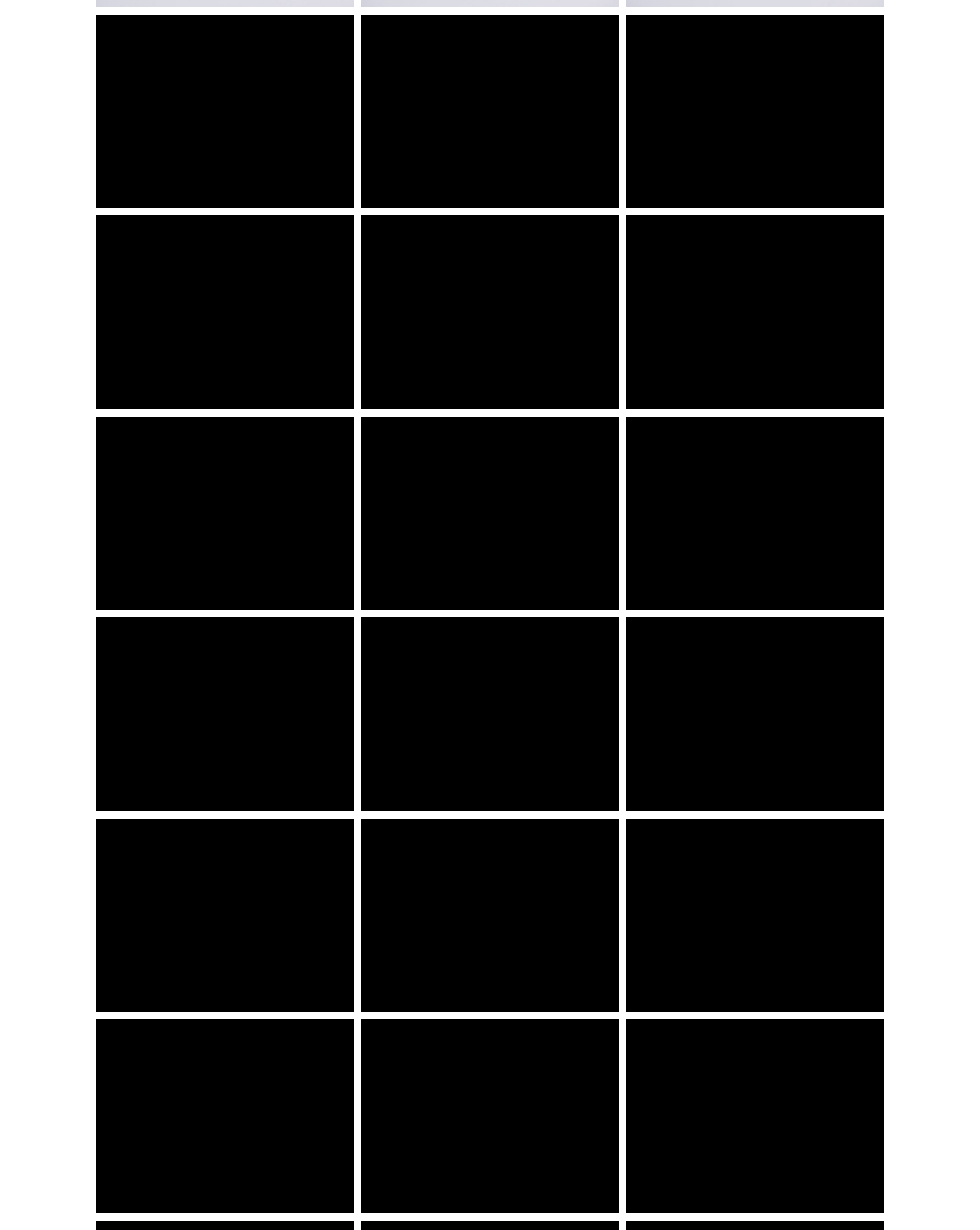Identify the bounding box coordinates of the clickable region required to complete the instruction: "open Formprint 15". The coordinates should be given as four float numbers within the range of 0 and 1, i.e., [left, top, right, bottom].

[0.098, 0.502, 0.361, 0.659]